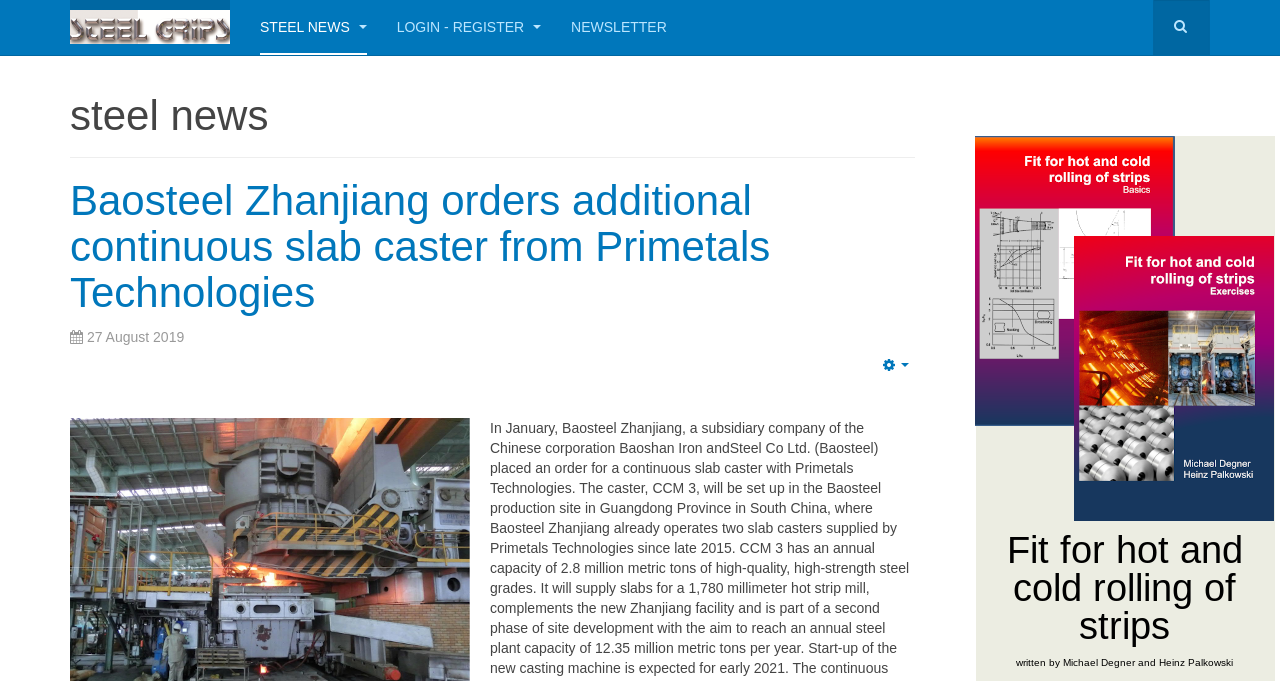What type of news is featured on this webpage?
Please provide a comprehensive answer based on the information in the image.

The answer can be found in the heading section, which states 'steel news'. This suggests that the webpage features news related to the steel industry.